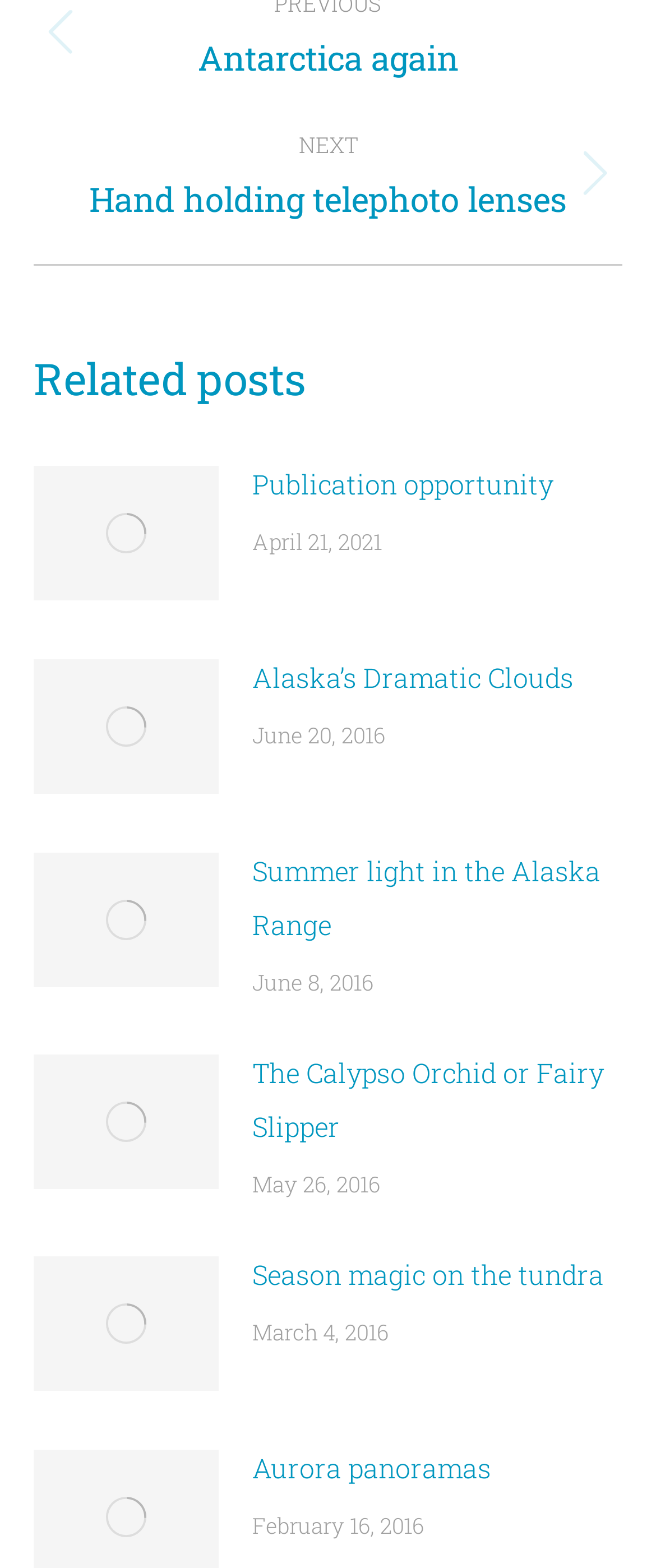Provide the bounding box coordinates, formatted as (top-left x, top-left y, bottom-right x, bottom-right y), with all values being floating point numbers between 0 and 1. Identify the bounding box of the UI element that matches the description: Alaska’s Dramatic Clouds

[0.385, 0.415, 0.874, 0.45]